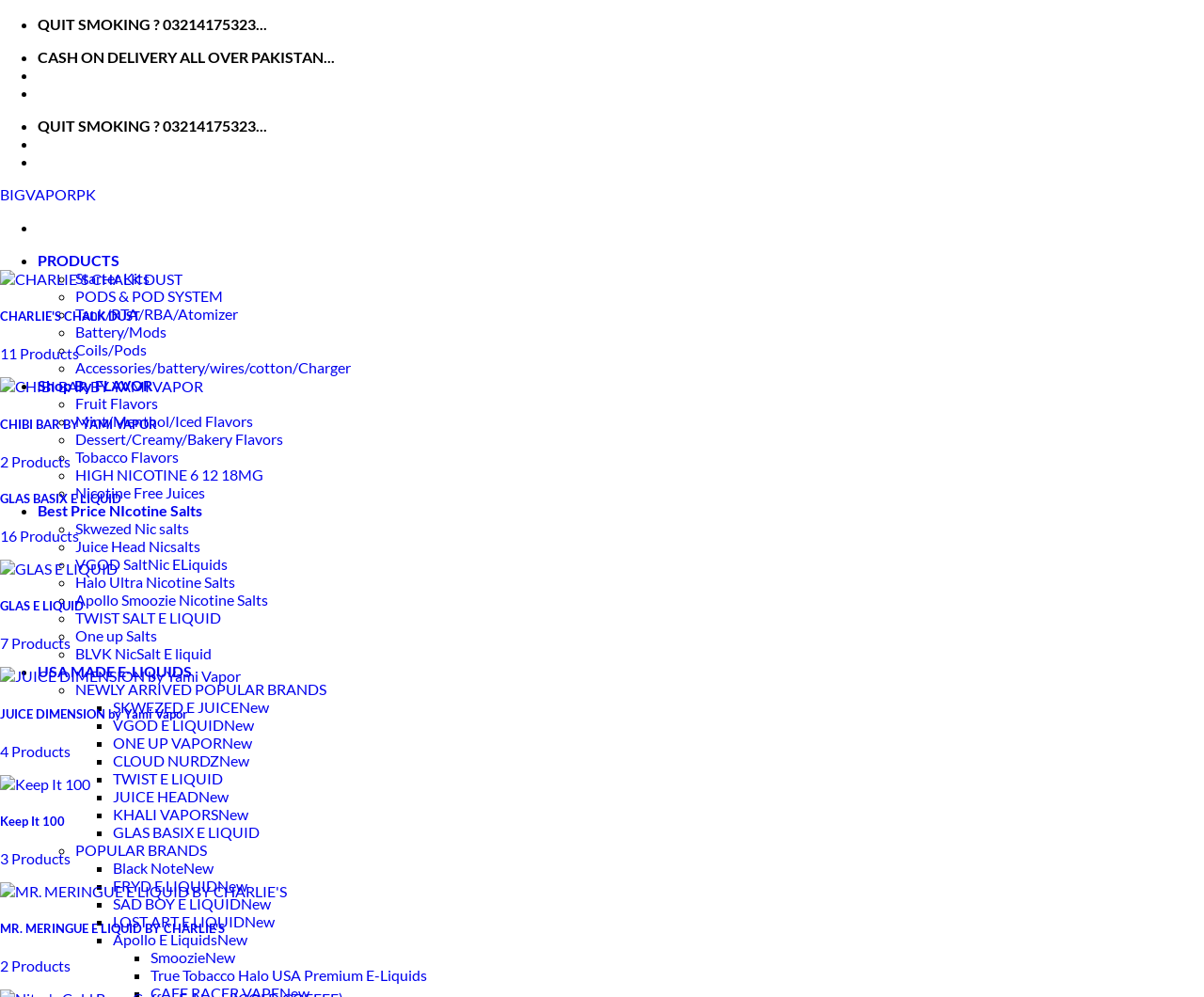Use a single word or phrase to answer the question: 
What is the name of the first link under the 'PRODUCTS' category?

Starter Kits